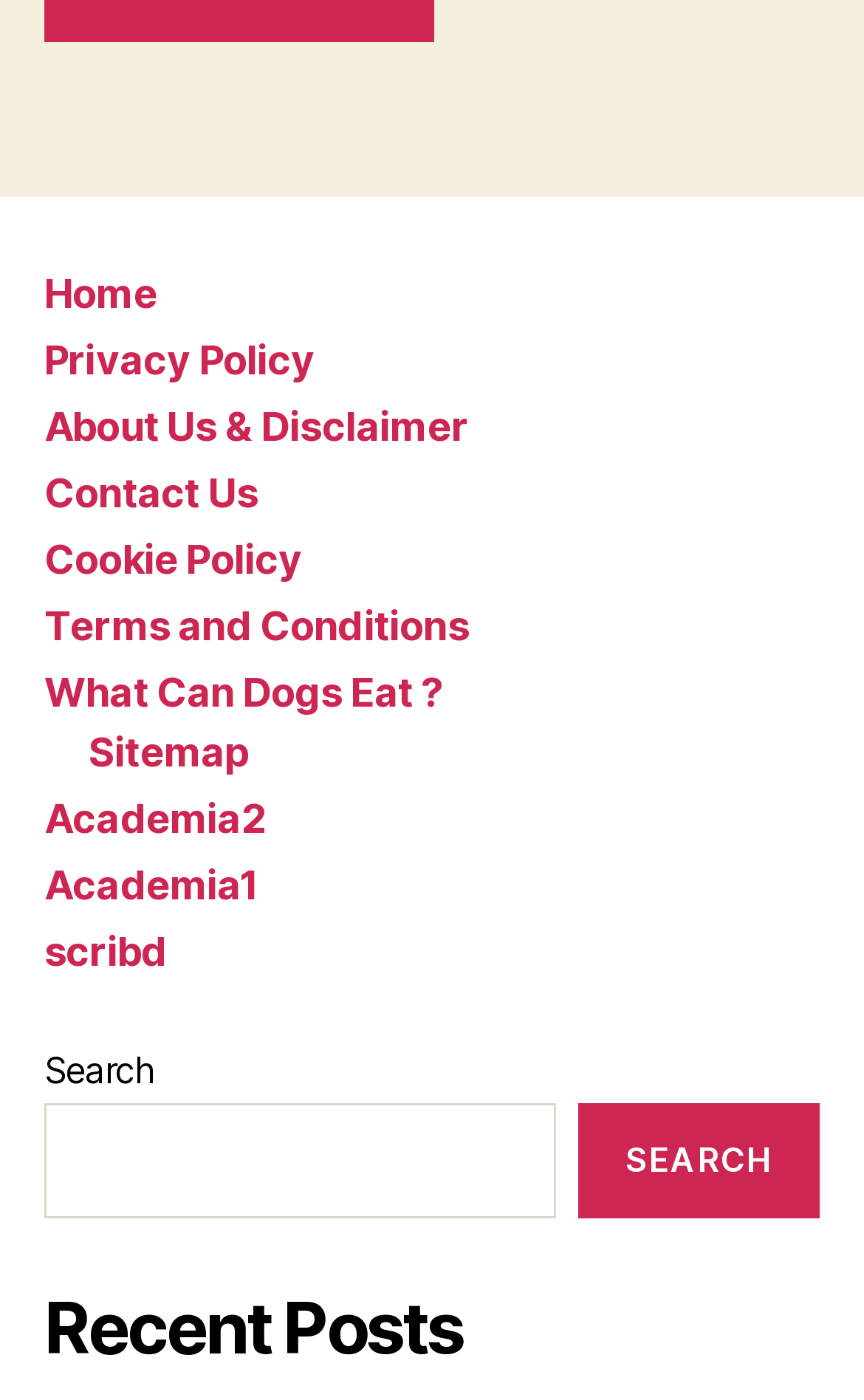Identify the bounding box coordinates for the UI element described as: "scribd". The coordinates should be provided as four floats between 0 and 1: [left, top, right, bottom].

[0.051, 0.663, 0.193, 0.696]